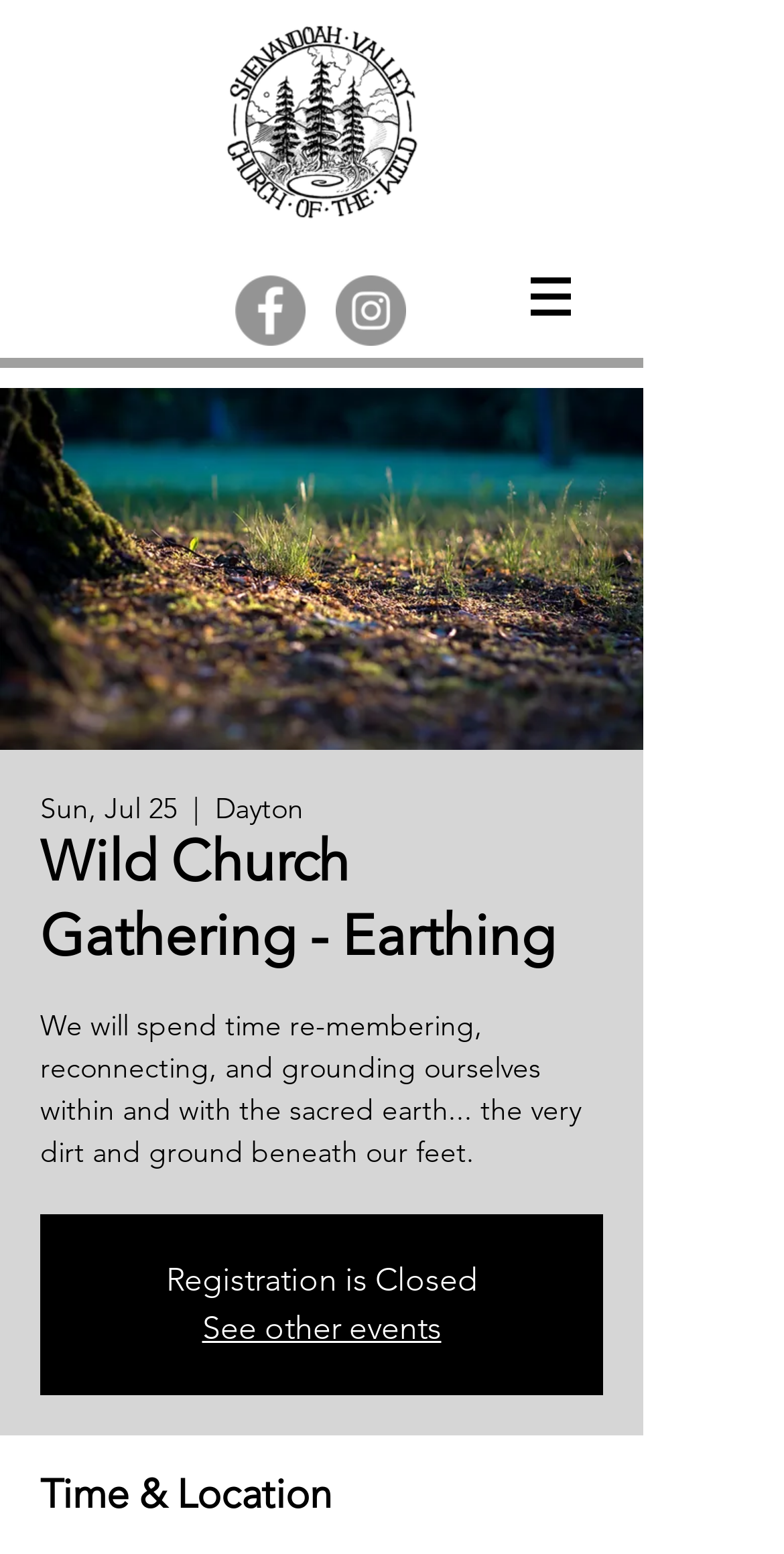Provide an in-depth caption for the webpage.

The webpage appears to be an event page for a "Wild Church Gathering - Earthing" event. At the top left, there is an image of a logo, "svcotw-alpha.png", which takes up about a quarter of the screen width. Below the logo, there is a social bar with two links, "Facebook - Grey Circle" and "Instagram - Grey Circle", each accompanied by a grey circle icon.

To the right of the social bar, there is a navigation menu labeled "Site" with a button that has a popup menu. The button is accompanied by an image and has a dropdown arrow icon.

The main content of the page is divided into sections. The first section has a large image that spans about three-quarters of the screen width, with the event title "Wild Church Gathering - Earthing" written in a heading. Below the image, there is a paragraph of text that describes the event, mentioning re-membering, reconnecting, and grounding oneself with the sacred earth.

Below the event description, there is a section with the event details, including the date "Sun, Jul 25", location "Dayton", and a note that "Registration is Closed". There is also a link to "See other events" below the event details.

At the bottom of the page, there is a section labeled "Time & Location" with a heading, but no additional information is provided. Overall, the page has a clean layout with clear headings and concise text, making it easy to navigate and find information about the event.